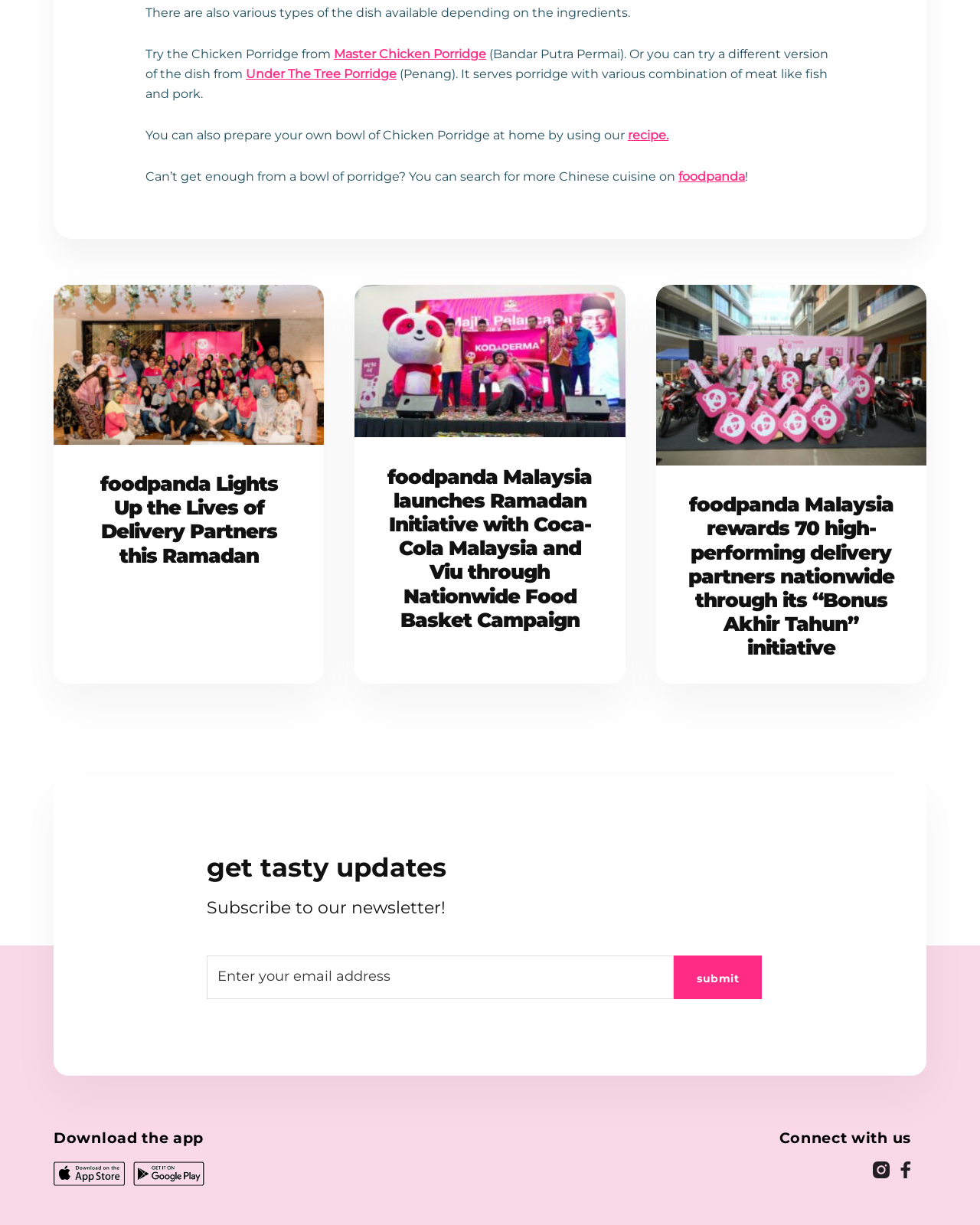What is the purpose of the textbox at the bottom of the webpage?
Look at the image and construct a detailed response to the question.

The textbox at the bottom of the webpage is labeled 'Enter your email address' and is accompanied by a submit button, suggesting that it is used to subscribe to a newsletter or receive updates.